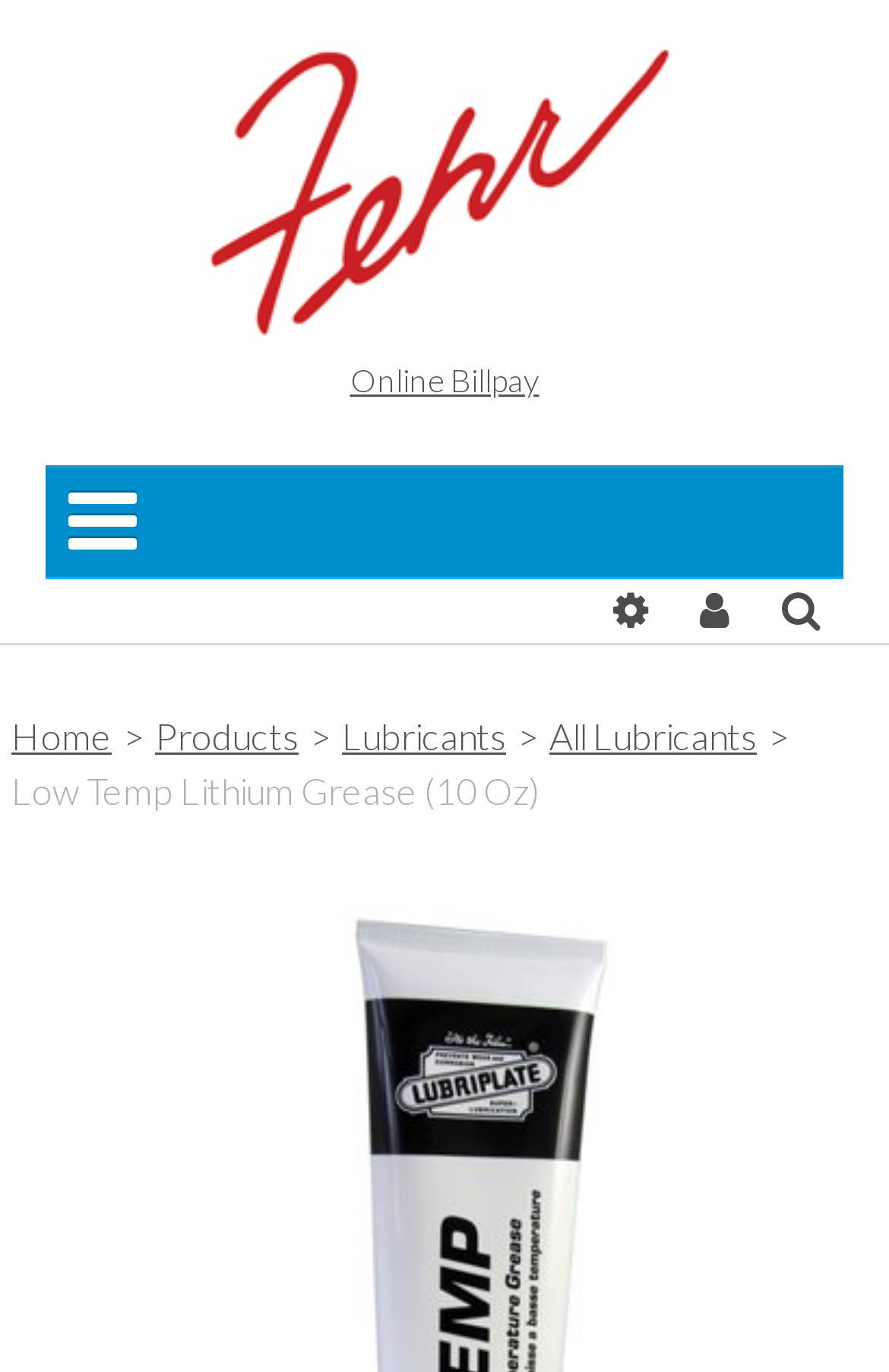Locate the bounding box coordinates of the clickable part needed for the task: "Check the news 'Killing Civilians While Releasing Israeli Hostages Constitutes War Crimes, UN Said'".

None